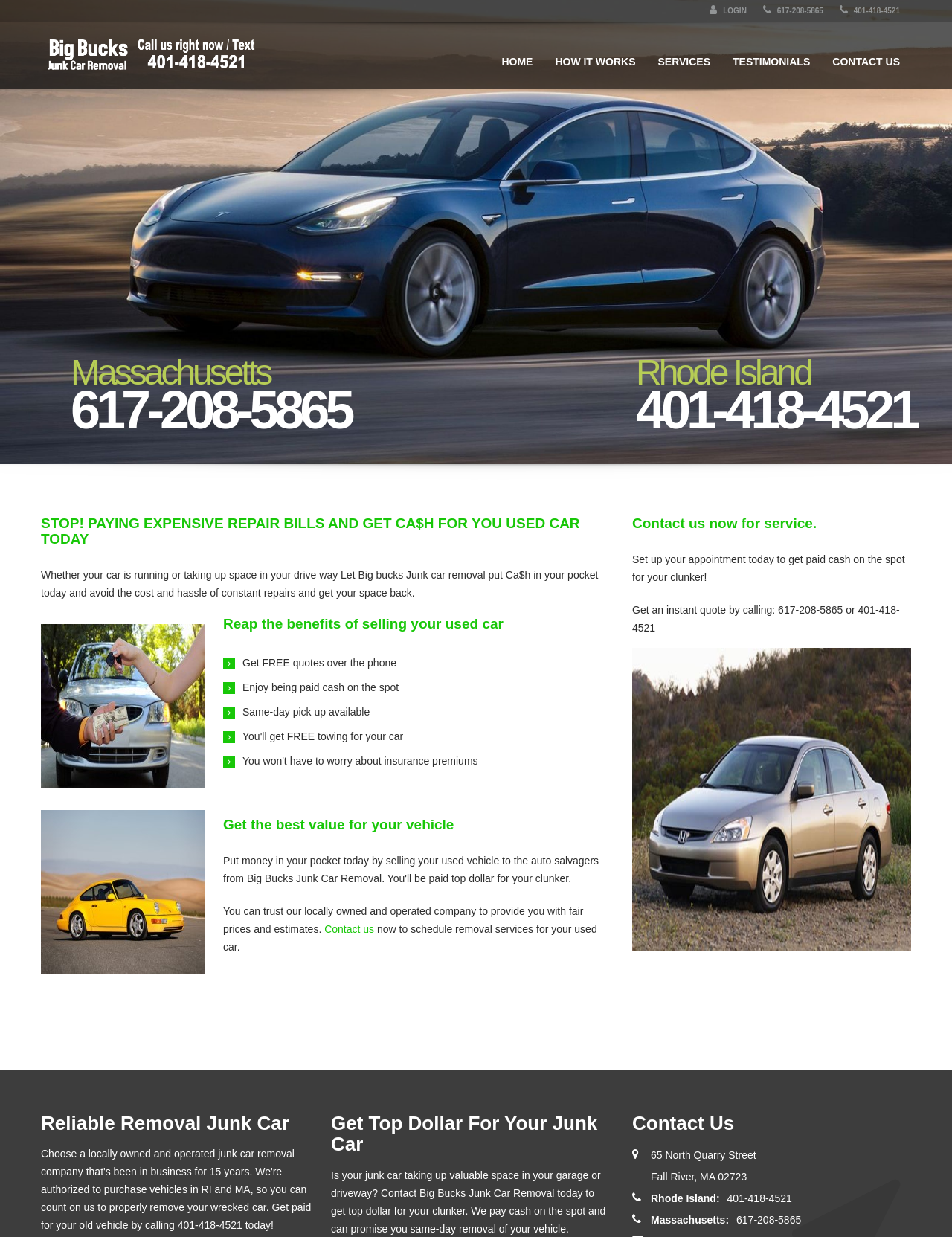What is the benefit of selling your used car?
Look at the image and answer the question with a single word or phrase.

Get cash on the spot